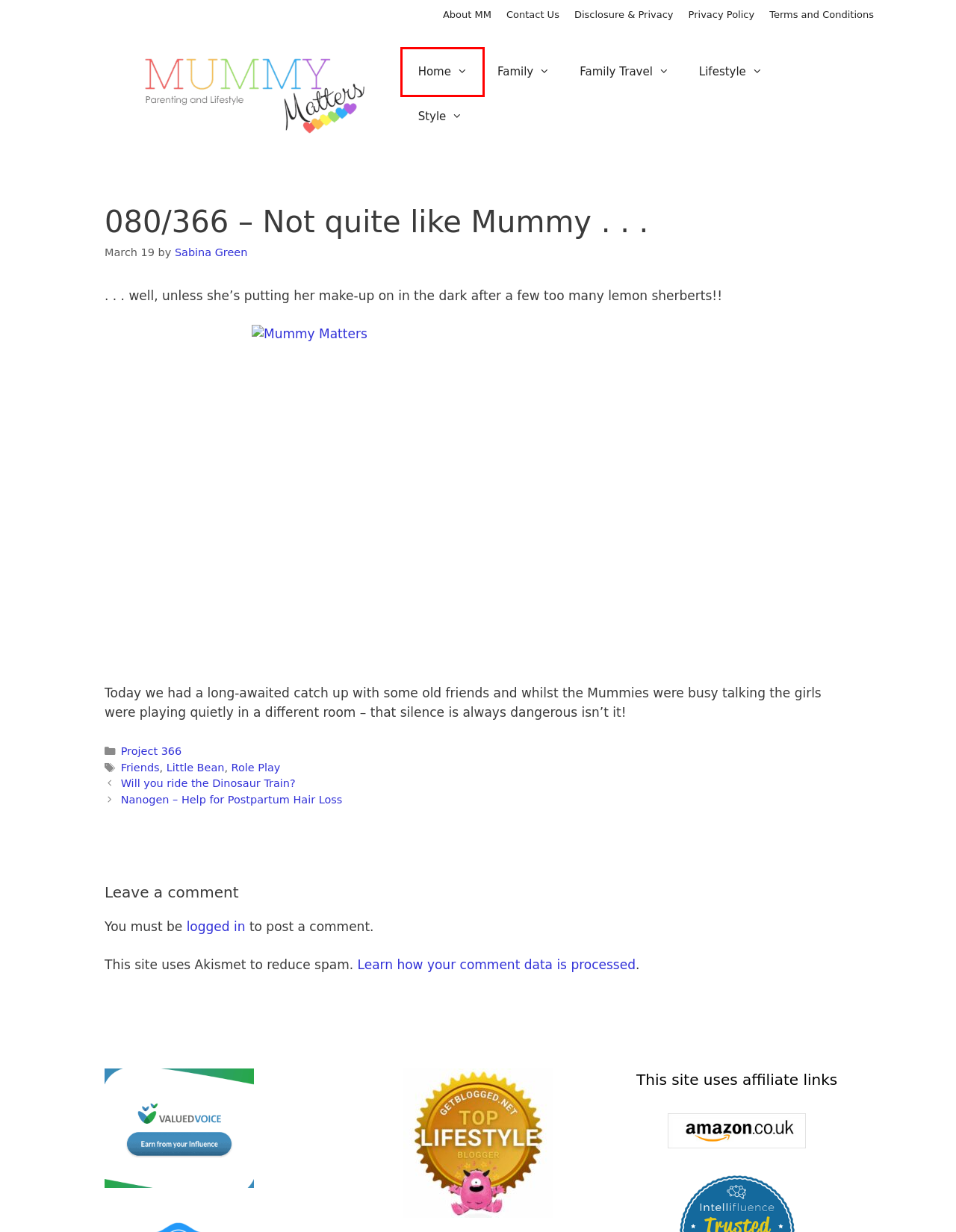With the provided screenshot showing a webpage and a red bounding box, determine which webpage description best fits the new page that appears after clicking the element inside the red box. Here are the options:
A. Giveaways - Mummy Matters: Parenting and Lifestyle
B. Project 366 - Mummy Matters: Parenting and Lifestyle
C. Mummy Matters - Parenting, Business, Homemaking, and Travel
D. Privacy Policy – Akismet
E. Sabina Green - Mummy Matters: Parenting and Lifestyle
F. Terms and Conditions - Mummy Matters: Parenting and Lifestyle
G. Role Play - Mummy Matters: Parenting and Lifestyle
H. Home - Mummy Matters: Parenting and Lifestyle

H